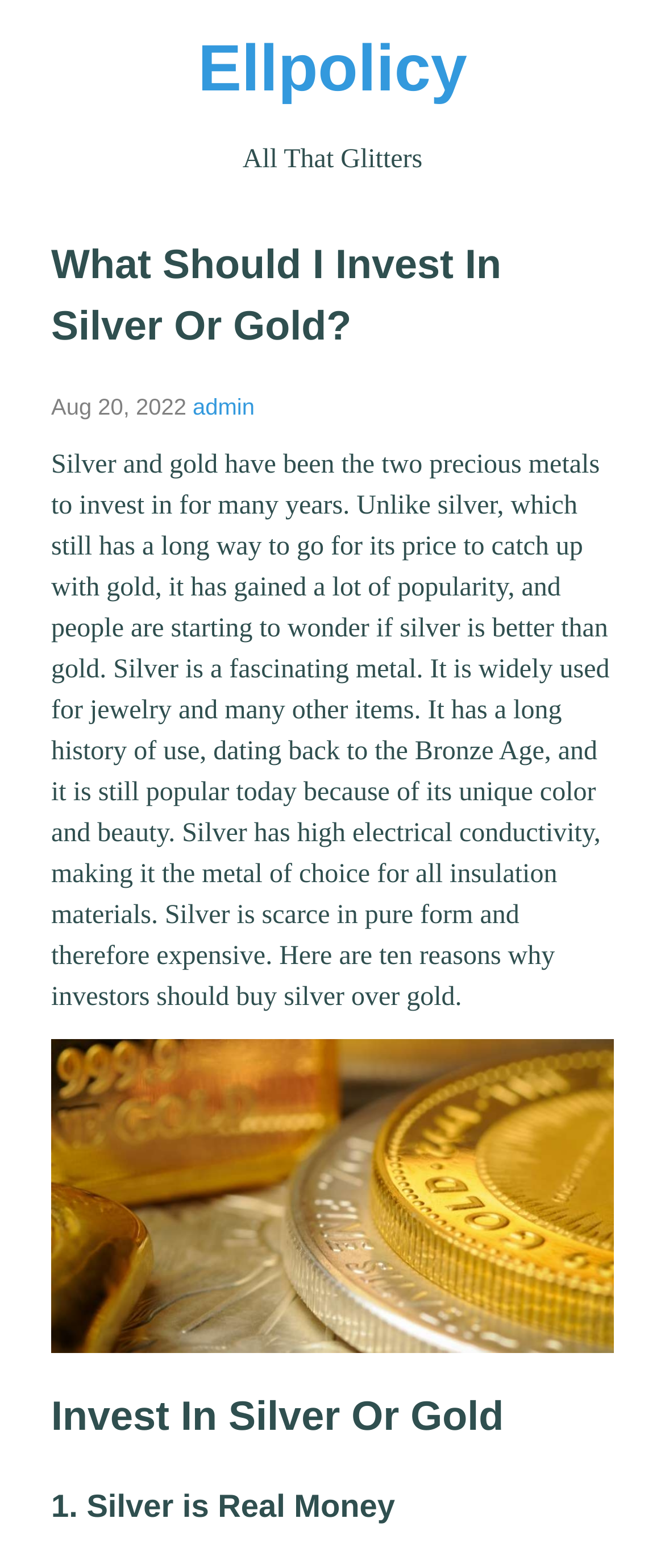Bounding box coordinates are given in the format (top-left x, top-left y, bottom-right x, bottom-right y). All values should be floating point numbers between 0 and 1. Provide the bounding box coordinate for the UI element described as: admin

[0.29, 0.252, 0.383, 0.268]